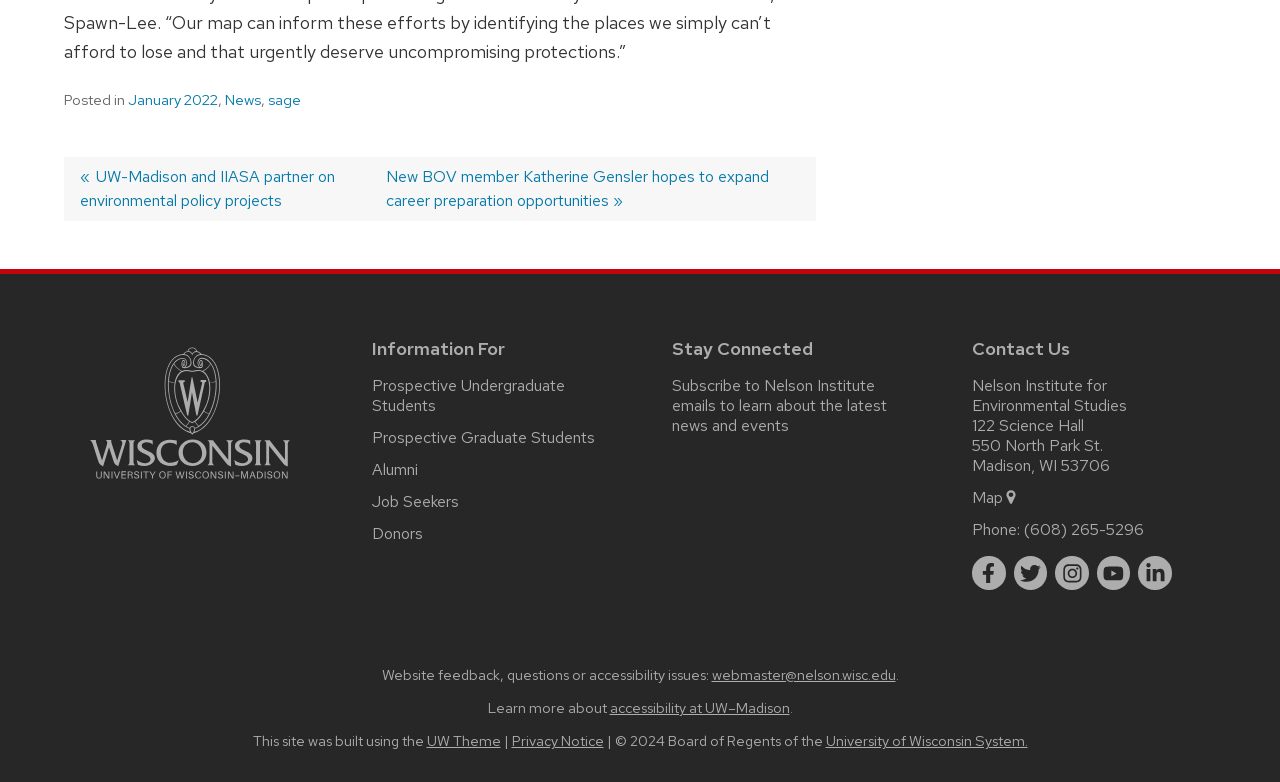What social media platforms are linked on the website?
Please provide a single word or phrase in response based on the screenshot.

Facebook, Twitter, Instagram, YouTube, LinkedIn